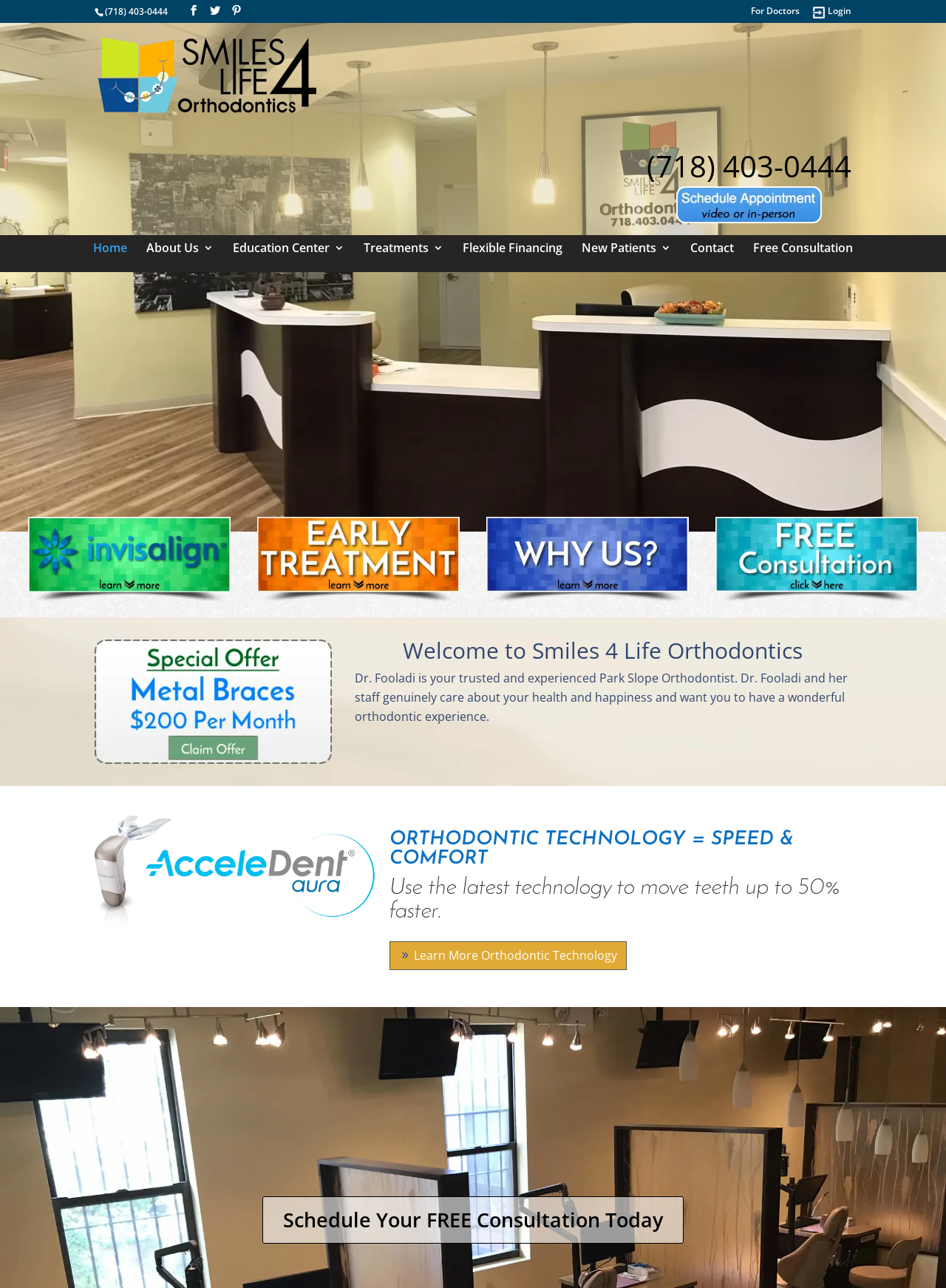What is the benefit of using the latest orthodontic technology? Examine the screenshot and reply using just one word or a brief phrase.

Move teeth up to 50% faster